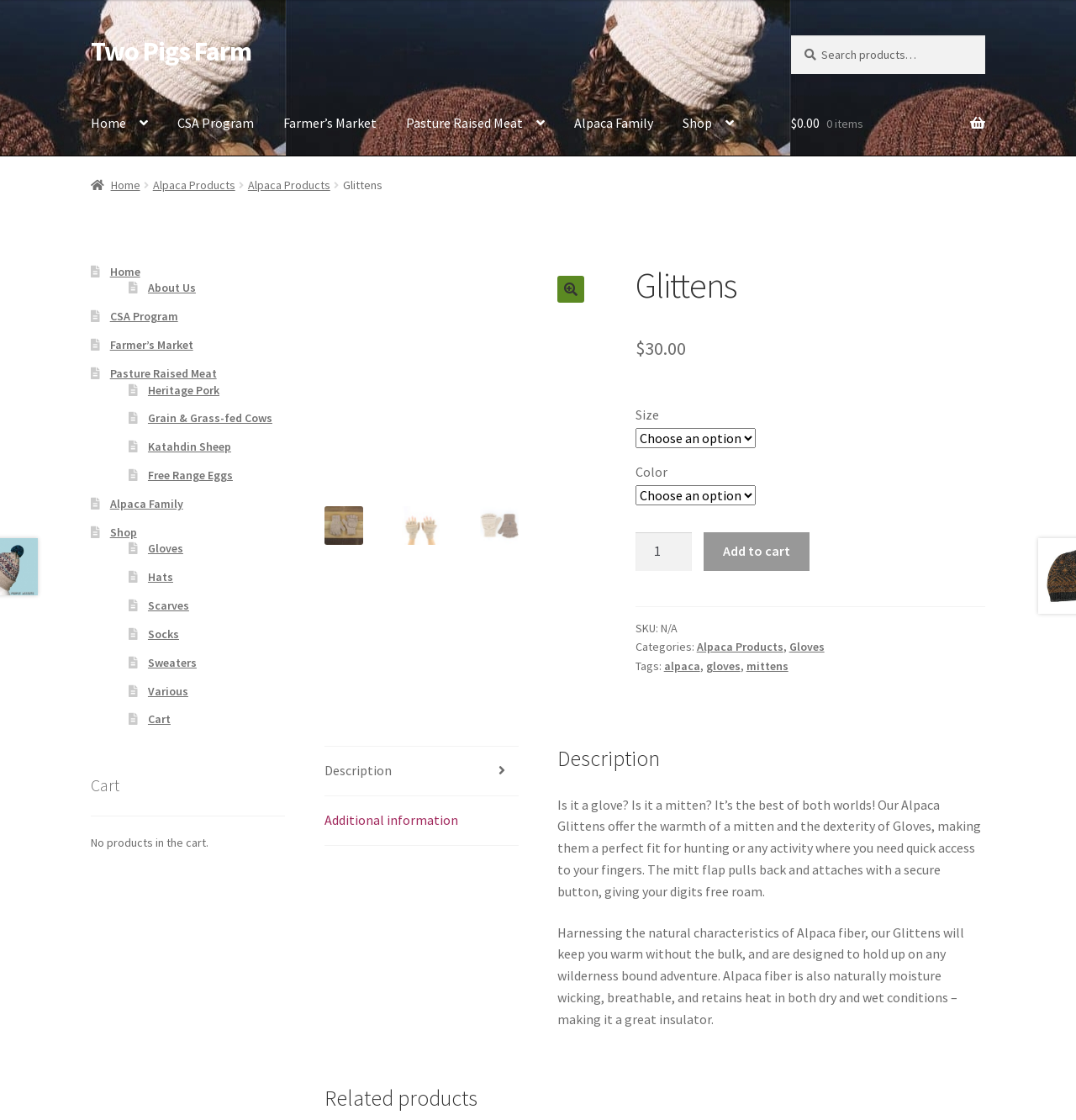What is the name of the farm?
Use the screenshot to answer the question with a single word or phrase.

Two Pigs Farm